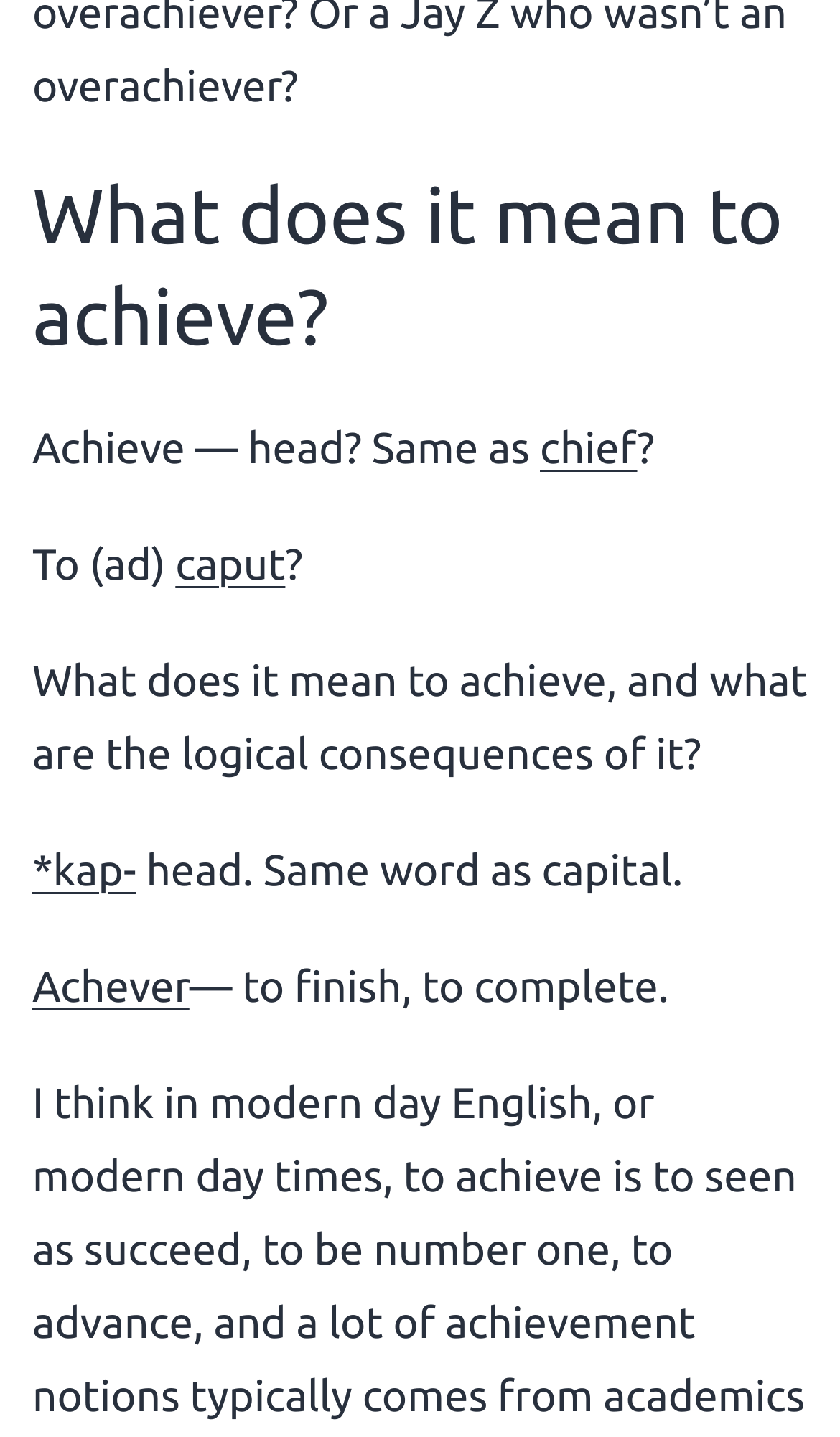What is the synonym of 'head'?
Using the information presented in the image, please offer a detailed response to the question.

The webpage mentions 'chief' as a synonym of 'head' in the sentence 'Achieve — head? Same as chief'.